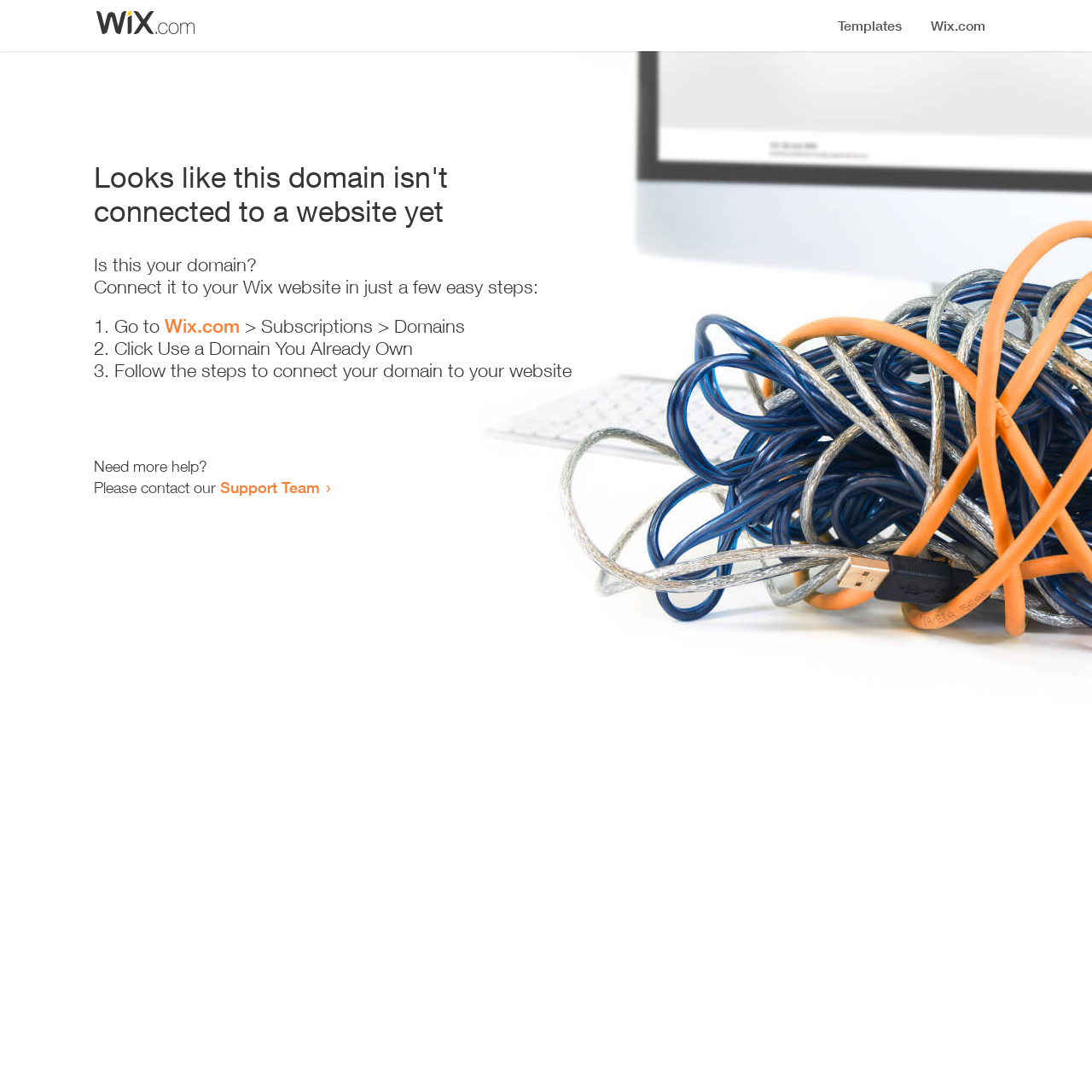Can you find and provide the title of the webpage?

Looks like this domain isn't
connected to a website yet